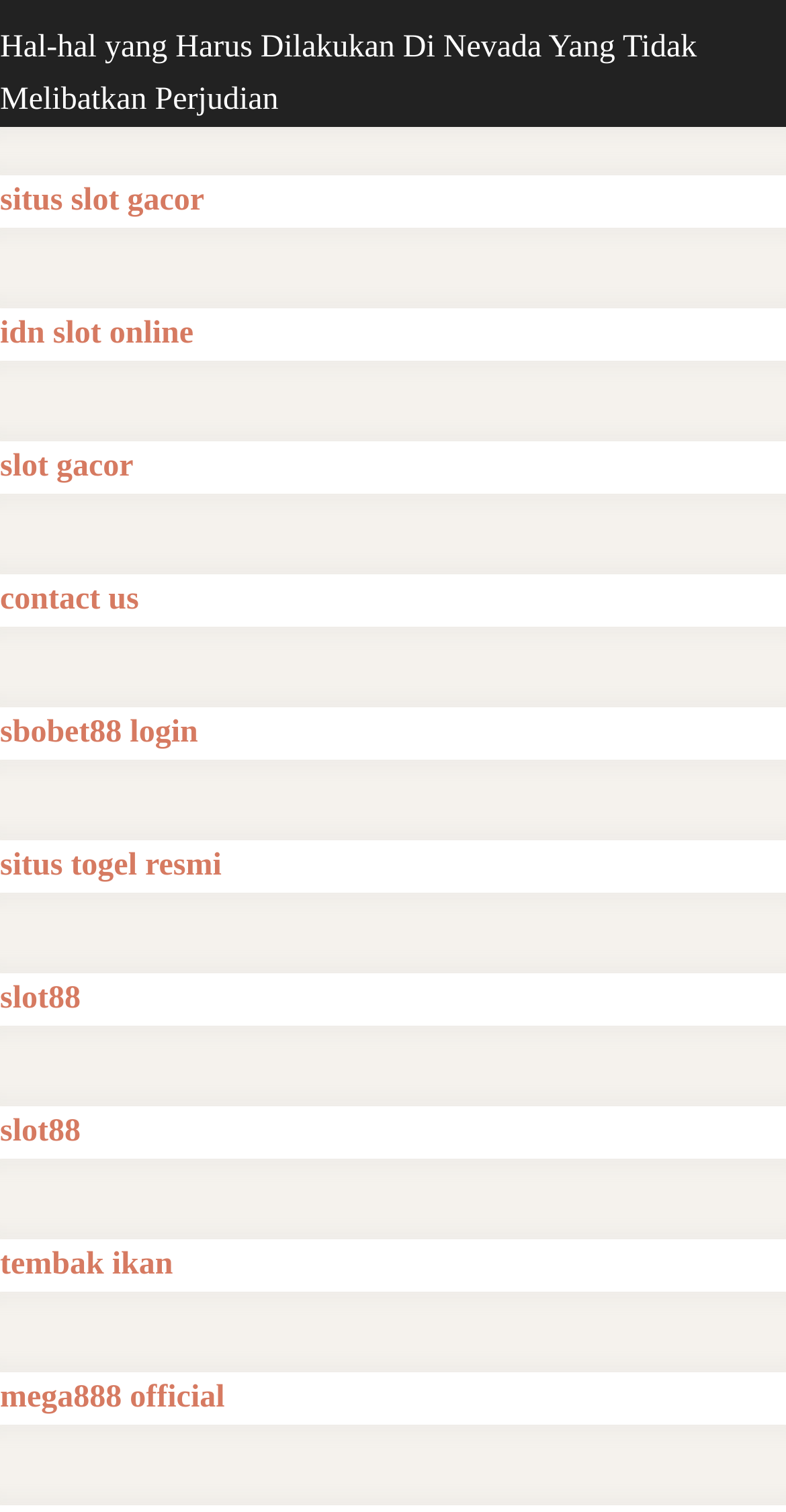Please identify the bounding box coordinates of the element's region that should be clicked to execute the following instruction: "login to sbobet88". The bounding box coordinates must be four float numbers between 0 and 1, i.e., [left, top, right, bottom].

[0.0, 0.473, 0.252, 0.496]